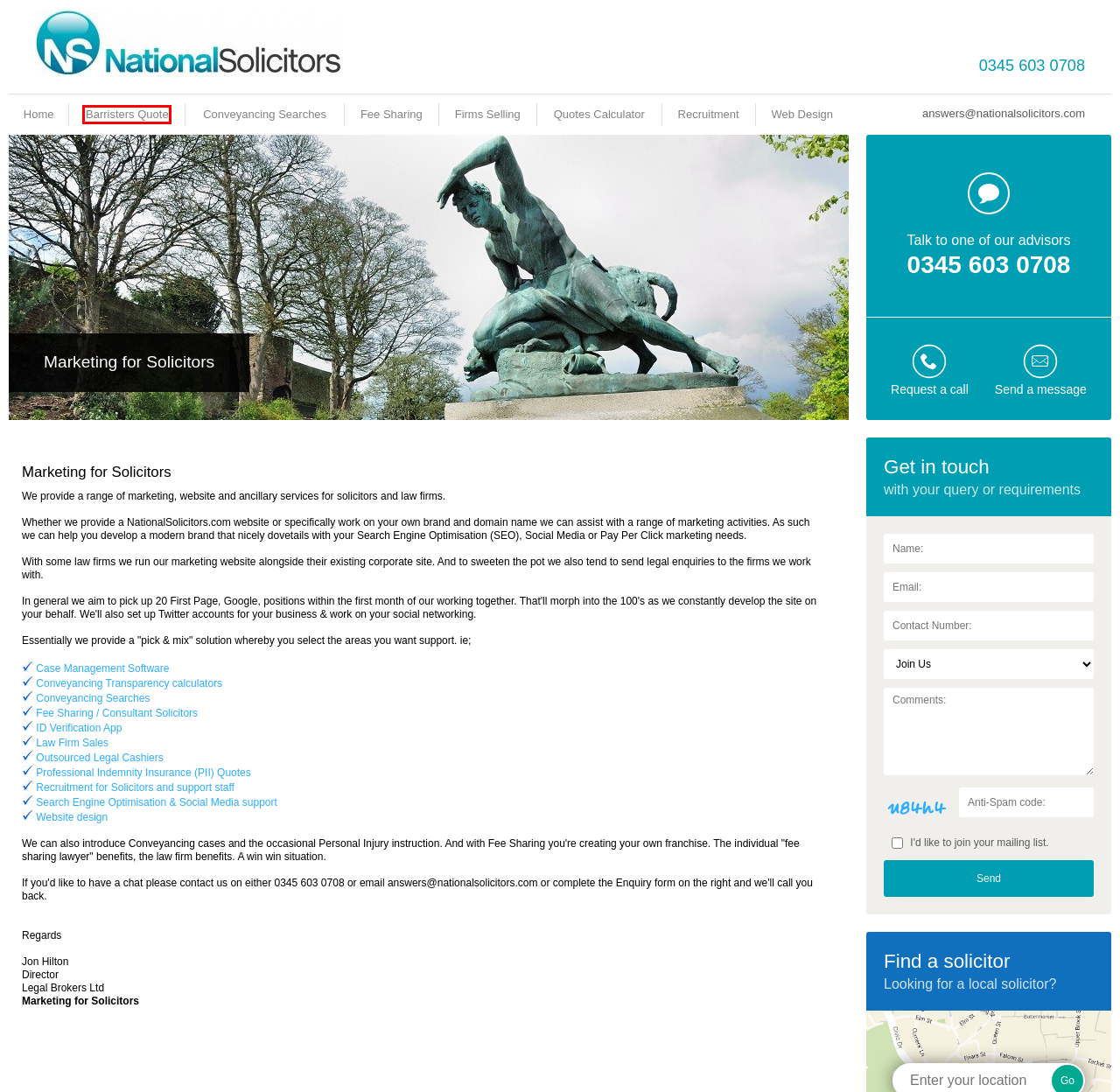Look at the screenshot of the webpage and find the element within the red bounding box. Choose the webpage description that best fits the new webpage that will appear after clicking the element. Here are the candidates:
A. Legal Recruitment Consultants - National Solicitors
B. Law Firms For Sale - National Solicitors
C. Websites for Law Firms - National Solicitors
D. Conveyancing Software - National Solicitors
E. Legal Cashiers - National Solicitors
F. Conveyancing Searches - National Solicitors
G. Get A Barristers Quote - National Solicitors
H. PII Quotes for Solicitors - National Solicitors

G